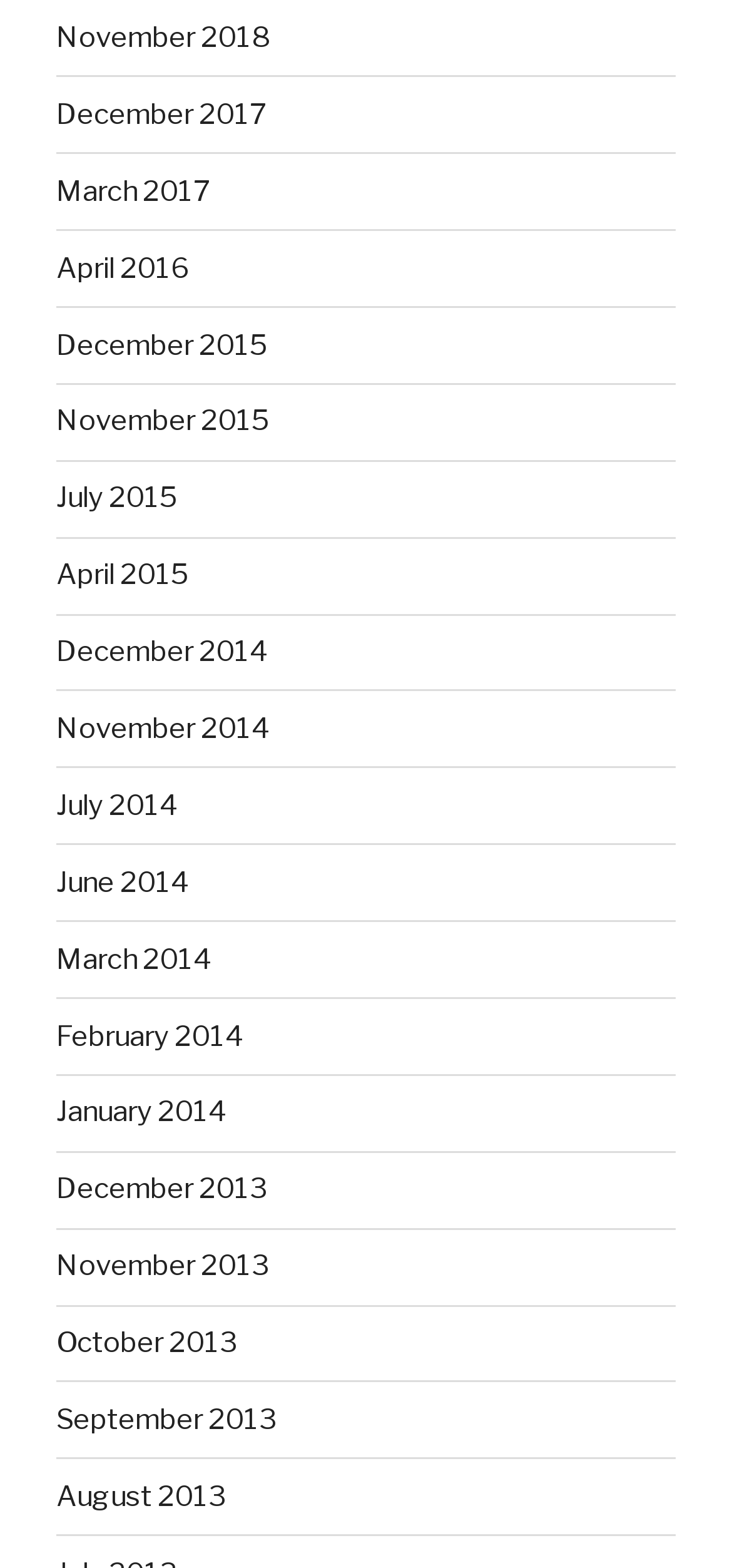Determine the bounding box coordinates of the region to click in order to accomplish the following instruction: "view April 2016". Provide the coordinates as four float numbers between 0 and 1, specifically [left, top, right, bottom].

[0.077, 0.16, 0.259, 0.182]